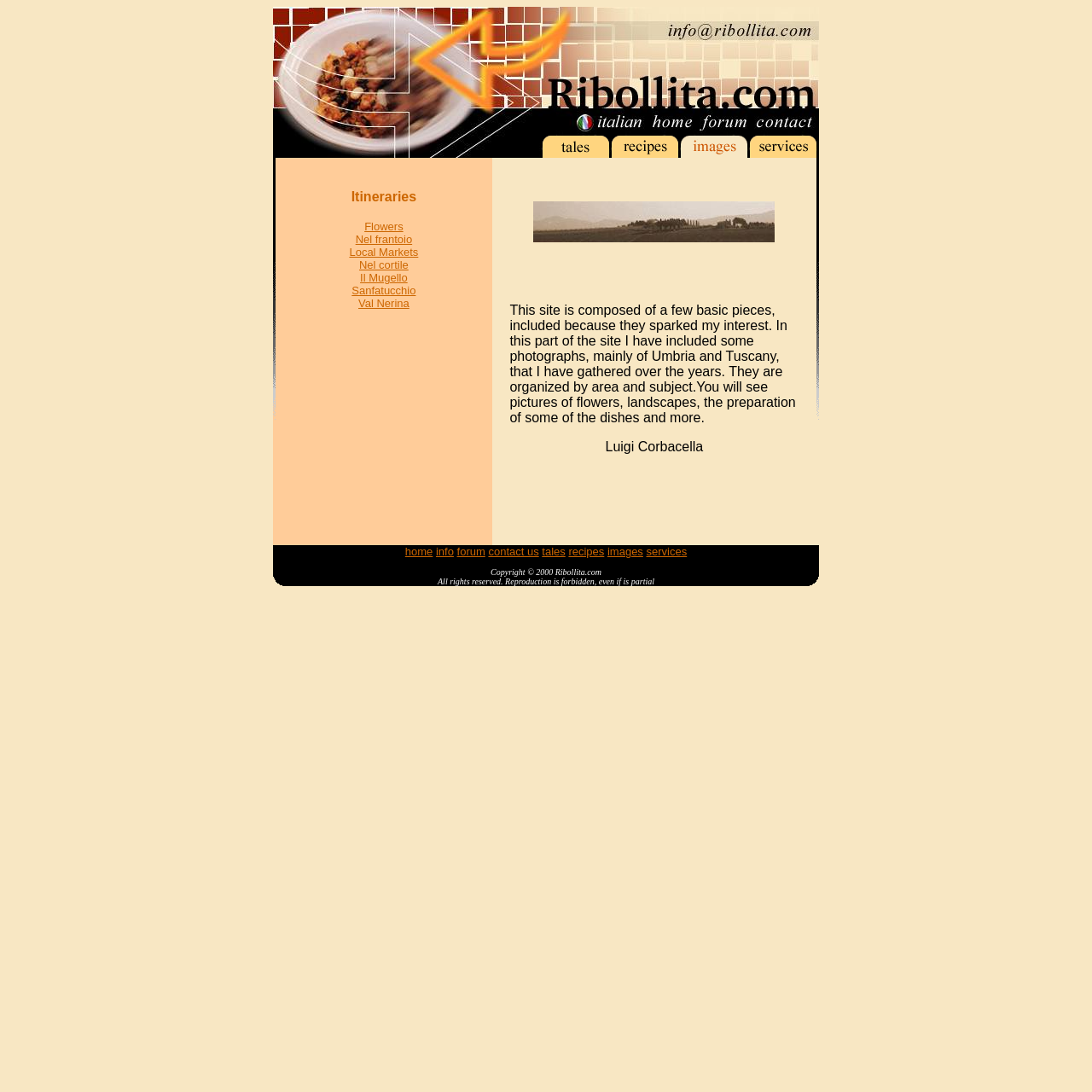Explain the contents of the webpage comprehensively.

The webpage is divided into three main sections. The top section contains two rows of images, with two images in each row, taking up the entire width of the page. 

Below the images, there is a section with a table containing multiple links and headings. The links are organized into categories, including "Itineraries", "Flowers", "Nel frantoio", "Local Markets", "Nel cortile", "Il Mugello", "Sanfatucchio", and "Val Nerina". There is also a paragraph of text describing the content of the site, which includes photographs of Umbria and Tuscany, organized by area and subject.

The bottom section of the page contains a table with three columns. The left column has an image, the middle column has a list of links, including "home", "info", "forum", "contact us", "tales", "recipes", "images", and "services", as well as a copyright notice and a warning about reproduction. The right column has another image.